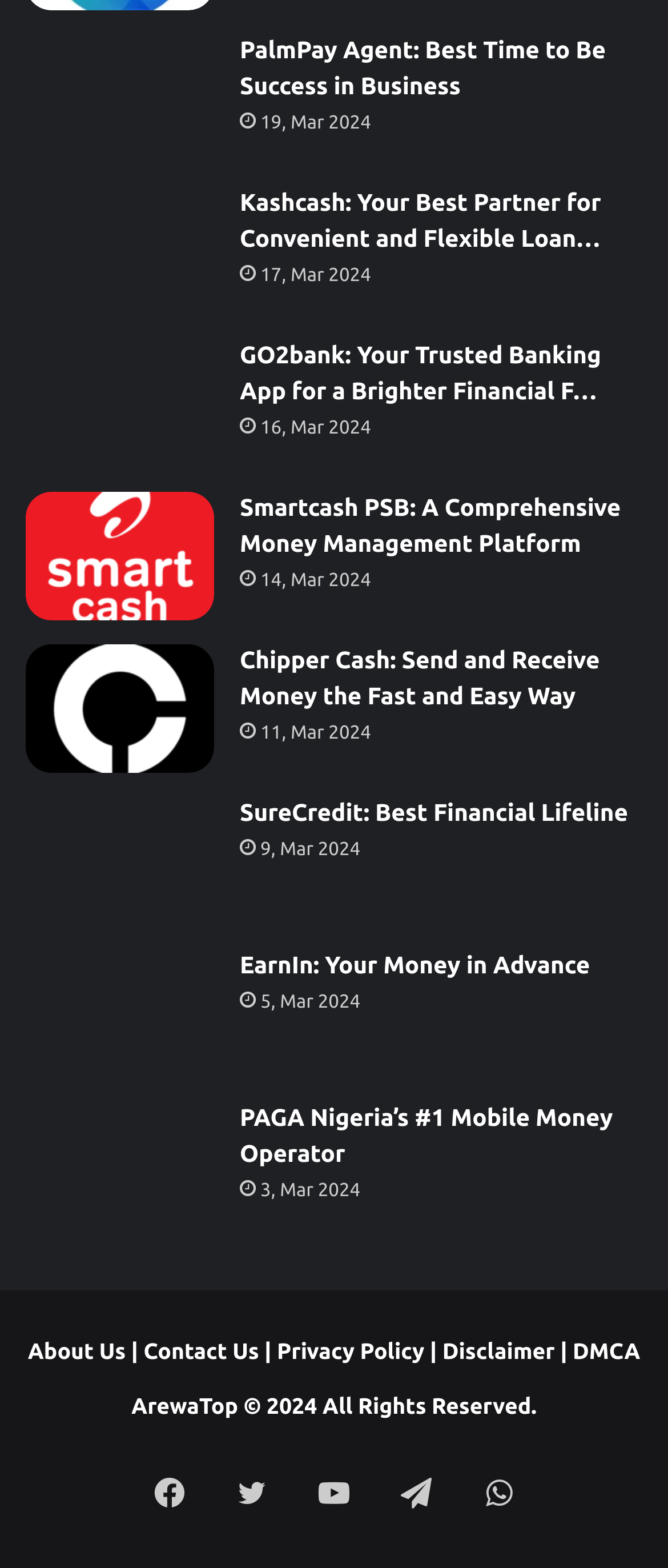Please provide a short answer using a single word or phrase for the question:
How many social media links are there at the bottom of the webpage?

5